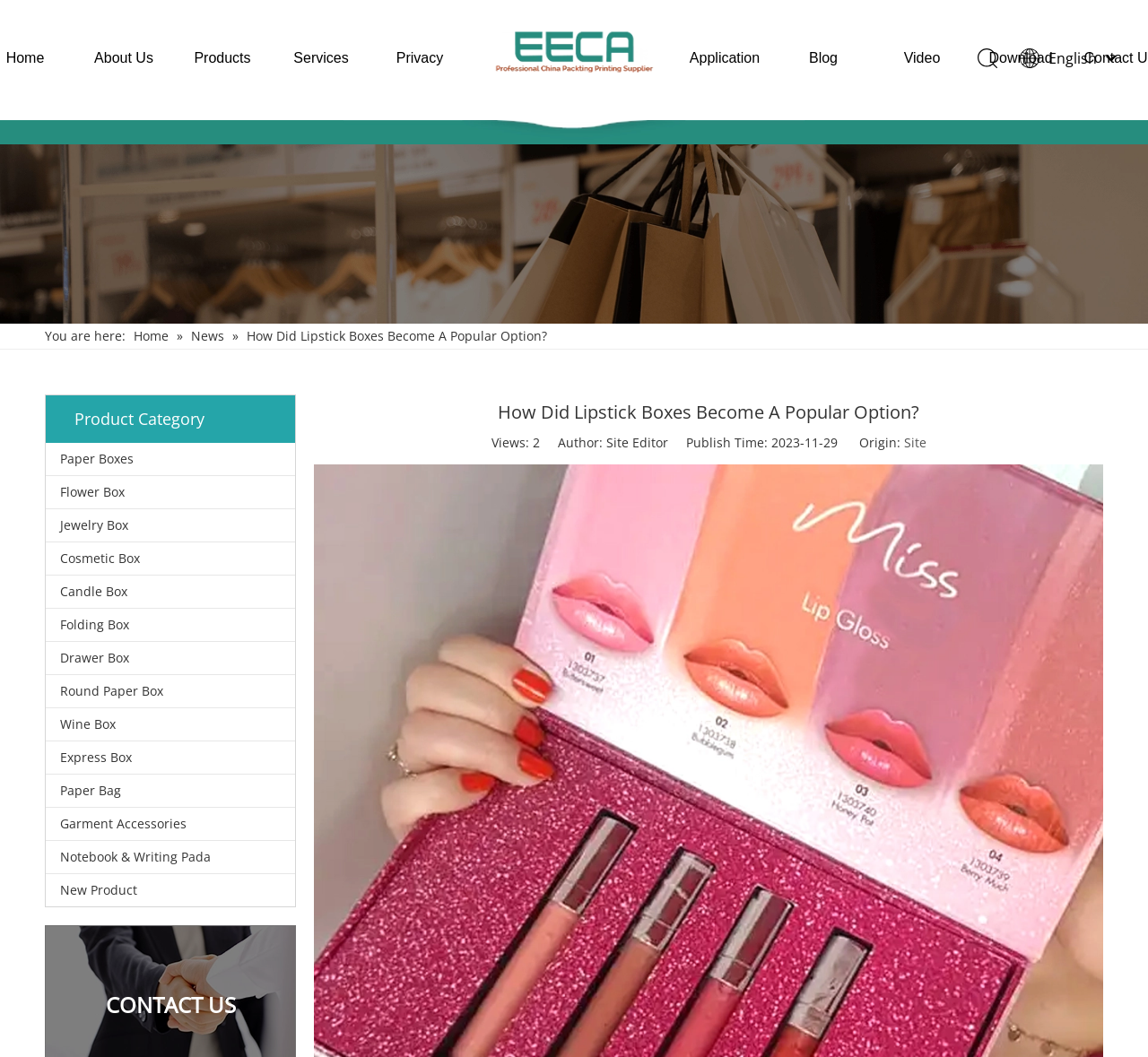Please use the details from the image to answer the following question comprehensively:
How many product categories are there?

I counted the number of links under the 'Product Category' heading, which are Paper Boxes, Flower Box, Jewelry Box, Cosmetic Box, Candle Box, Folding Box, Drawer Box, Round Paper Box, Wine Box, Express Box, Paper Bag, Garment Accessories, and Notebook & Writing Pada.